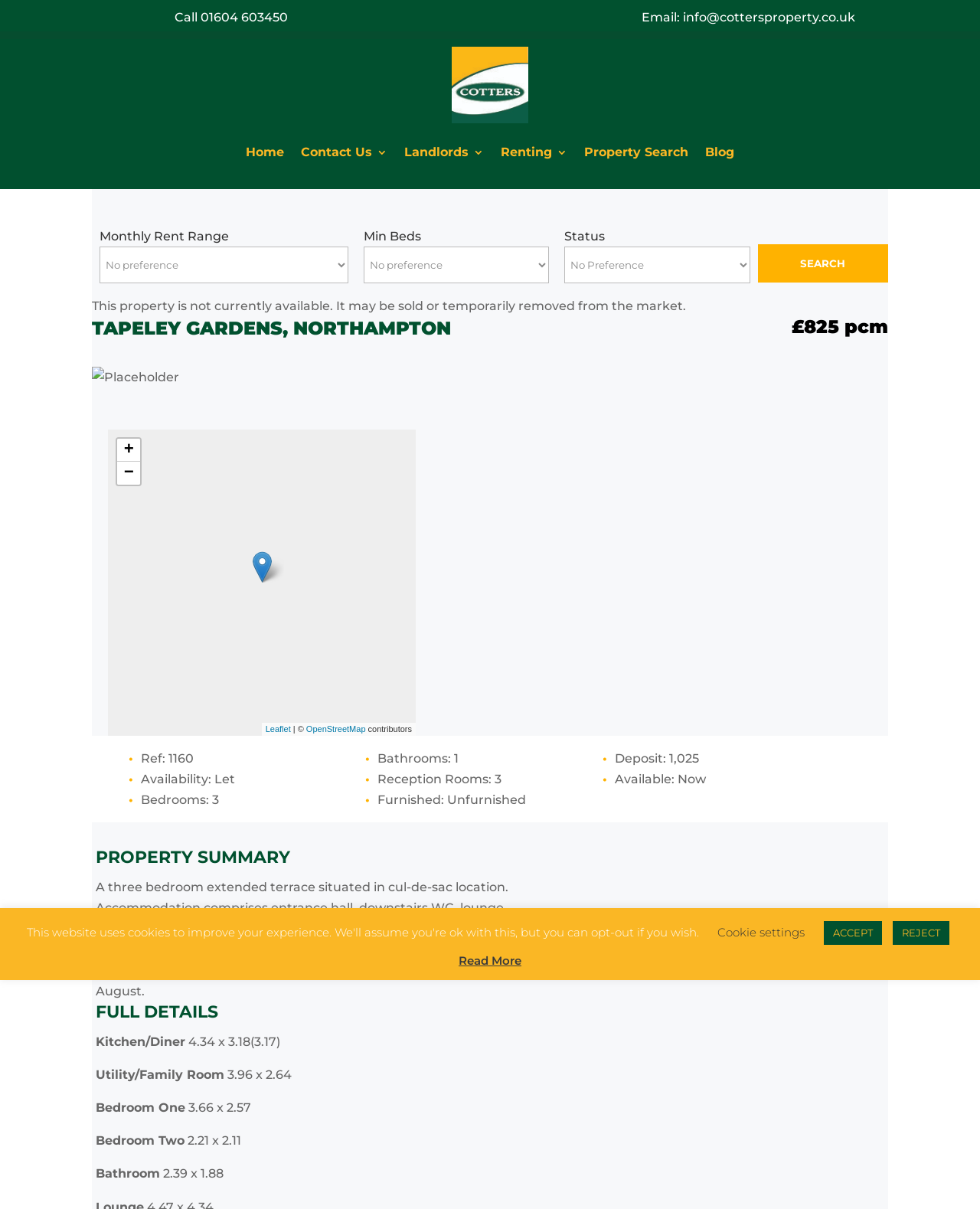Identify the bounding box of the HTML element described as: "Home".

[0.251, 0.102, 0.29, 0.15]